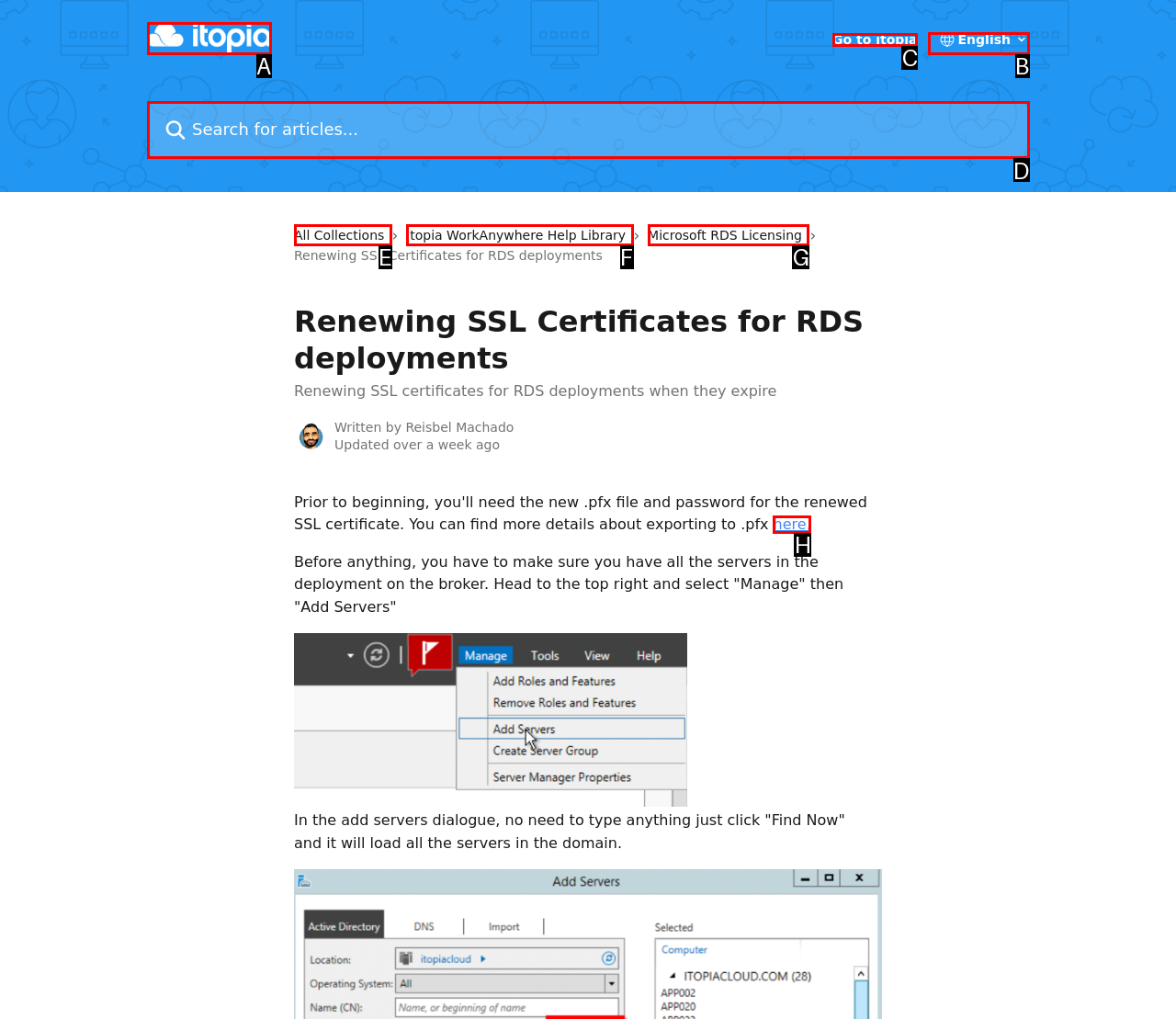Tell me which one HTML element best matches the description: here. Answer with the option's letter from the given choices directly.

H